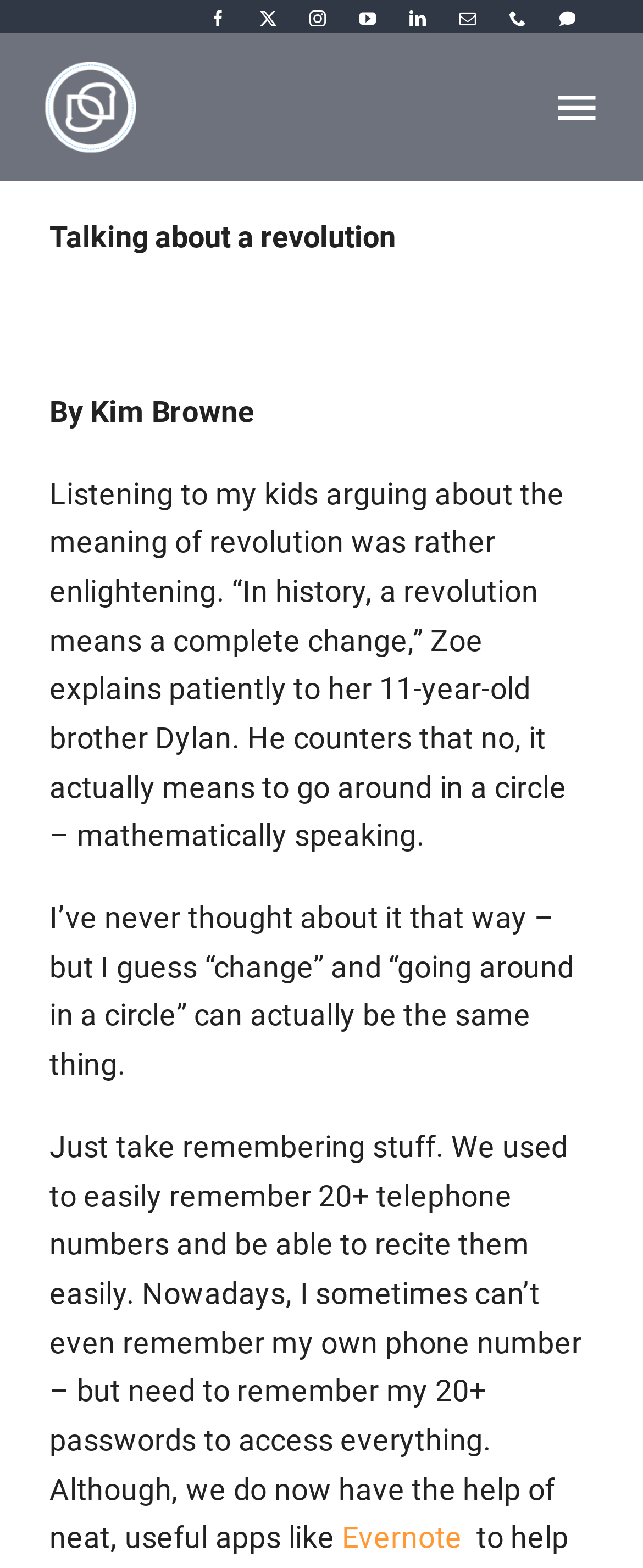Can you determine the bounding box coordinates of the area that needs to be clicked to fulfill the following instruction: "Go to the top of the page"?

[0.695, 0.62, 0.808, 0.666]